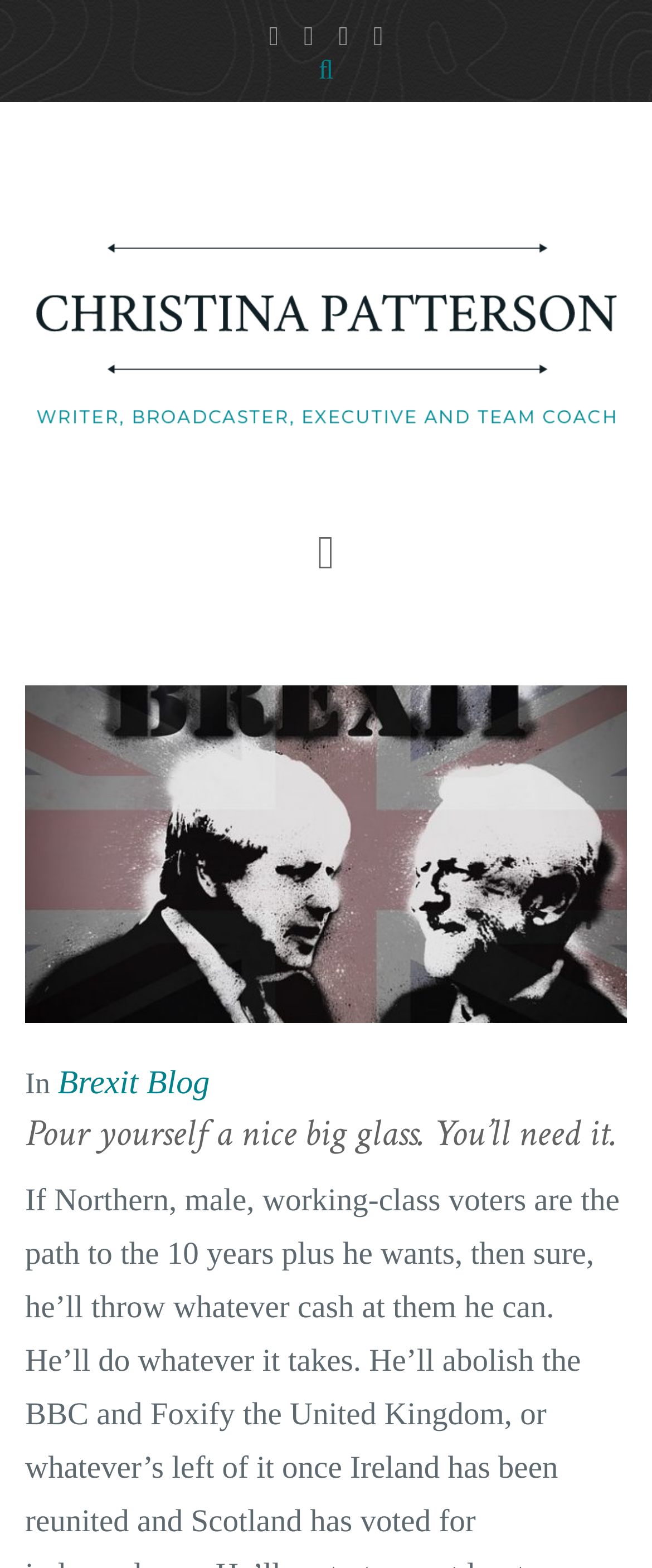Provide a one-word or brief phrase answer to the question:
What is the title of the blog post?

Pour yourself a nice big glass. You’ll need it.